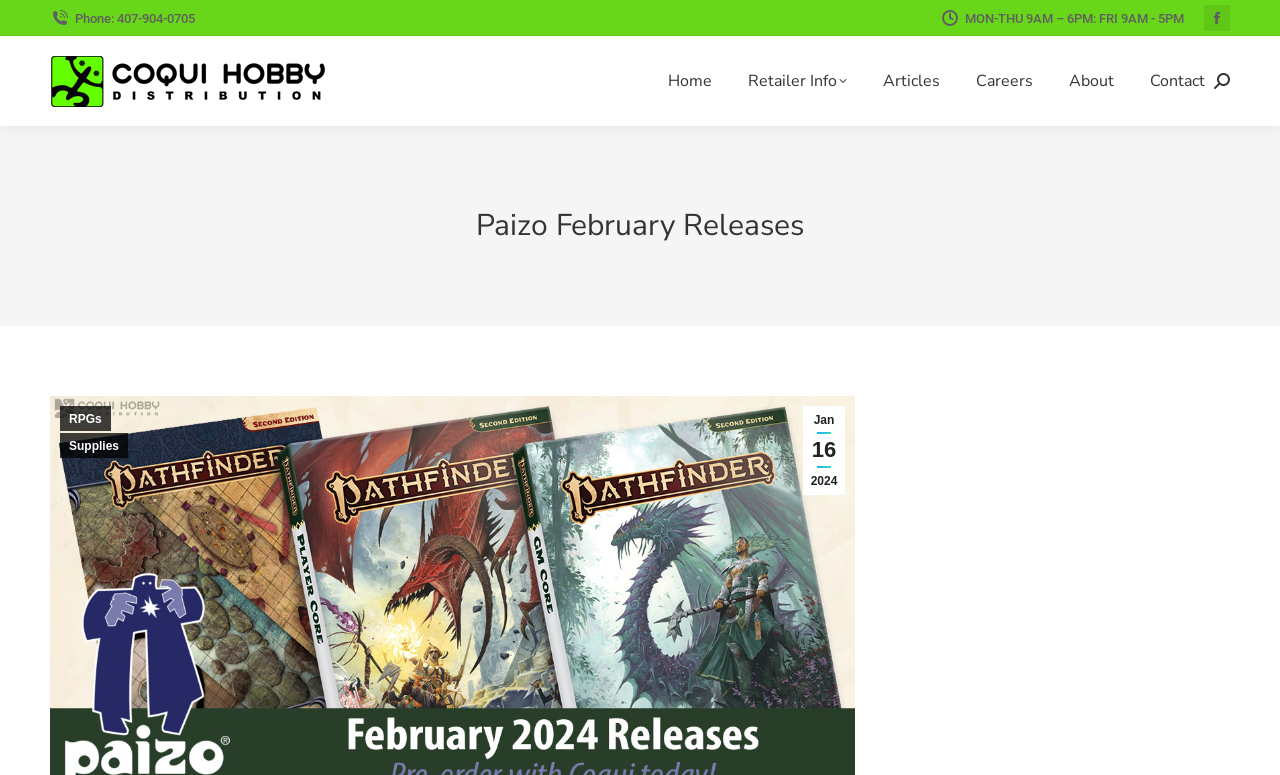Could you highlight the region that needs to be clicked to execute the instruction: "search for something"?

[0.948, 0.094, 0.961, 0.115]